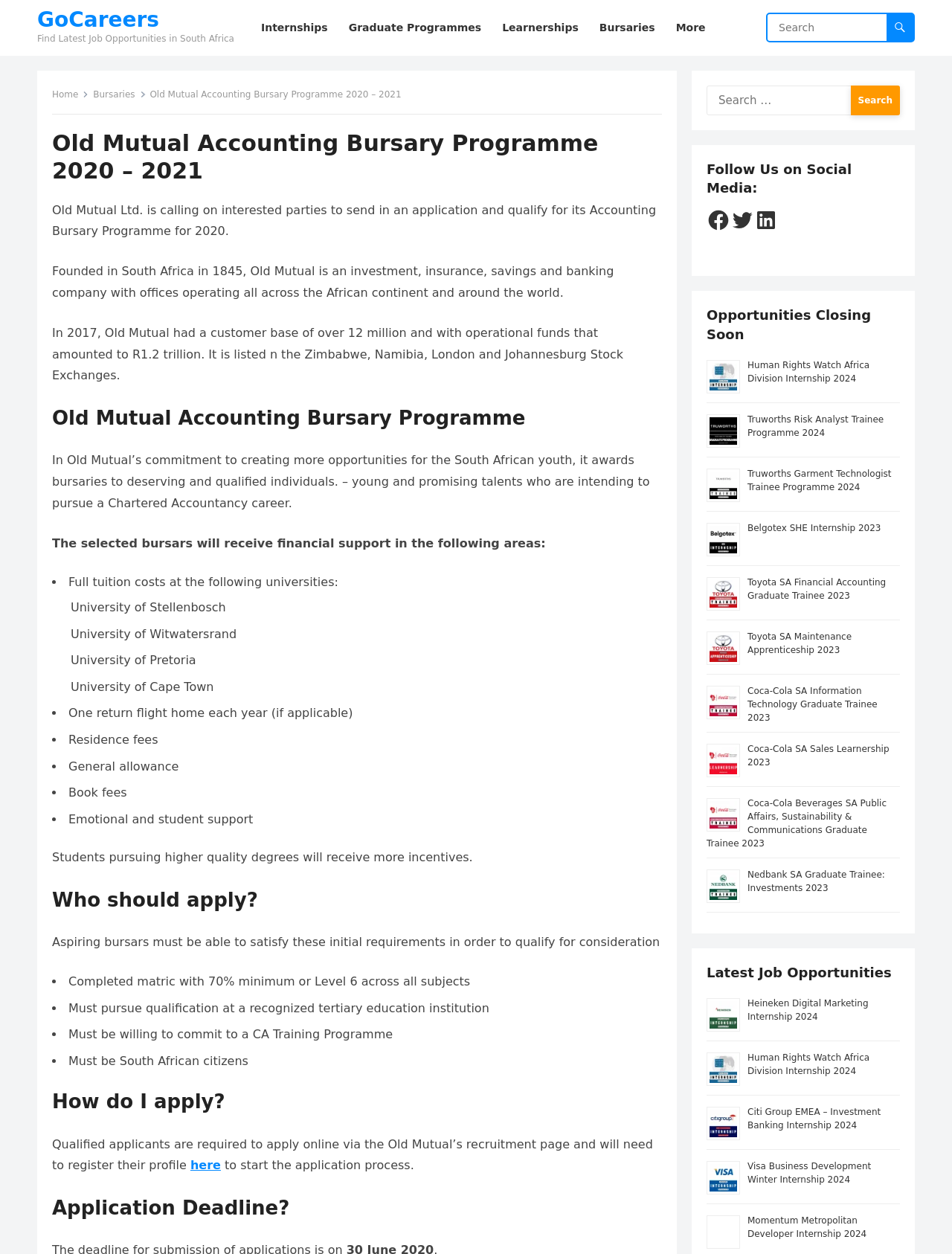Based on the element description Graduate Programmes, identify the bounding box coordinates for the UI element. The coordinates should be in the format (top-left x, top-left y, bottom-right x, bottom-right y) and within the 0 to 1 range.

[0.357, 0.0, 0.515, 0.044]